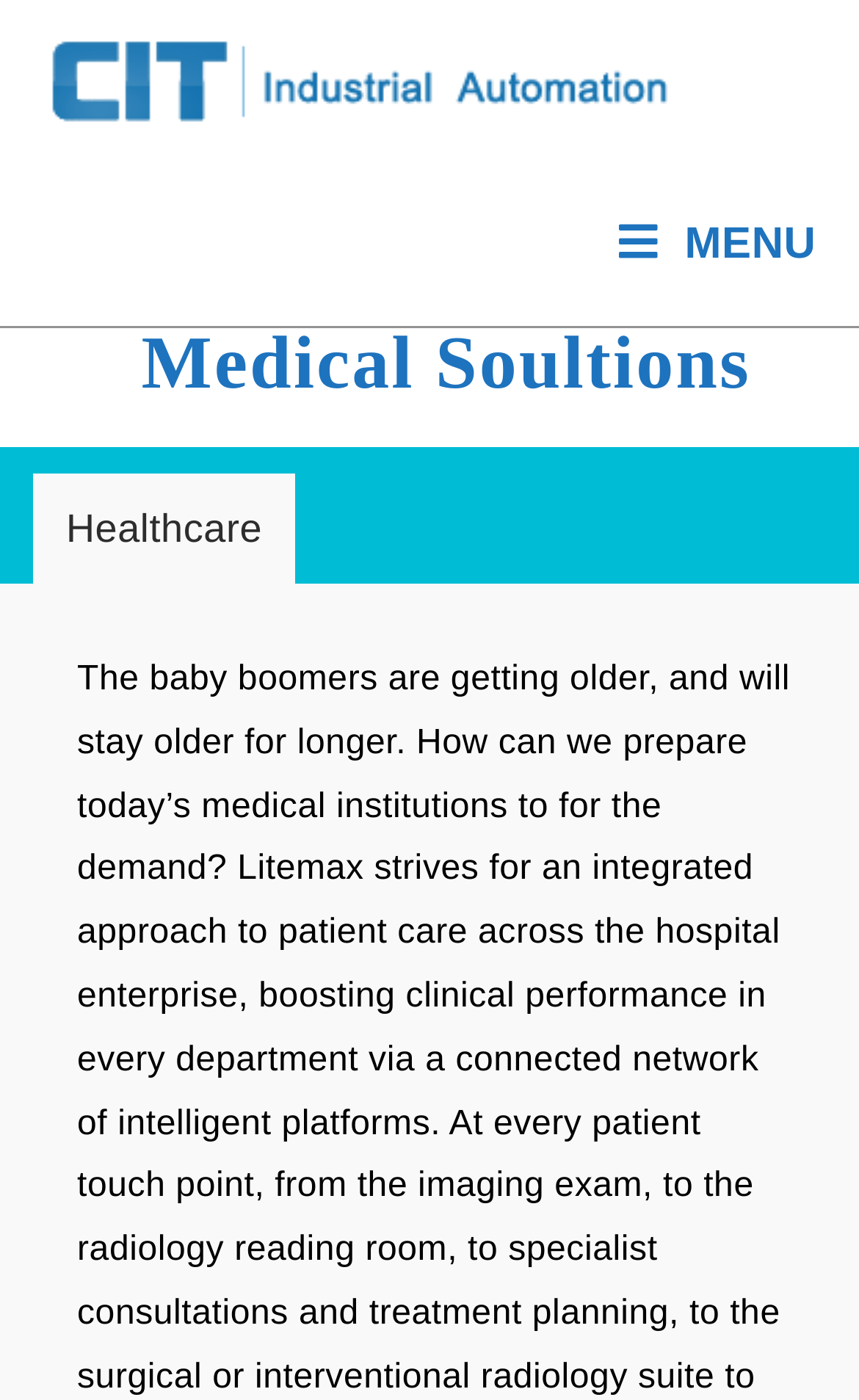Carefully observe the image and respond to the question with a detailed answer:
What is the current tab selected?

The tablist is located below the 'Medical Solutions' heading, and it has multiple tabs. The currently selected tab is 'Healthcare', which is indicated by the 'selected: True' property.